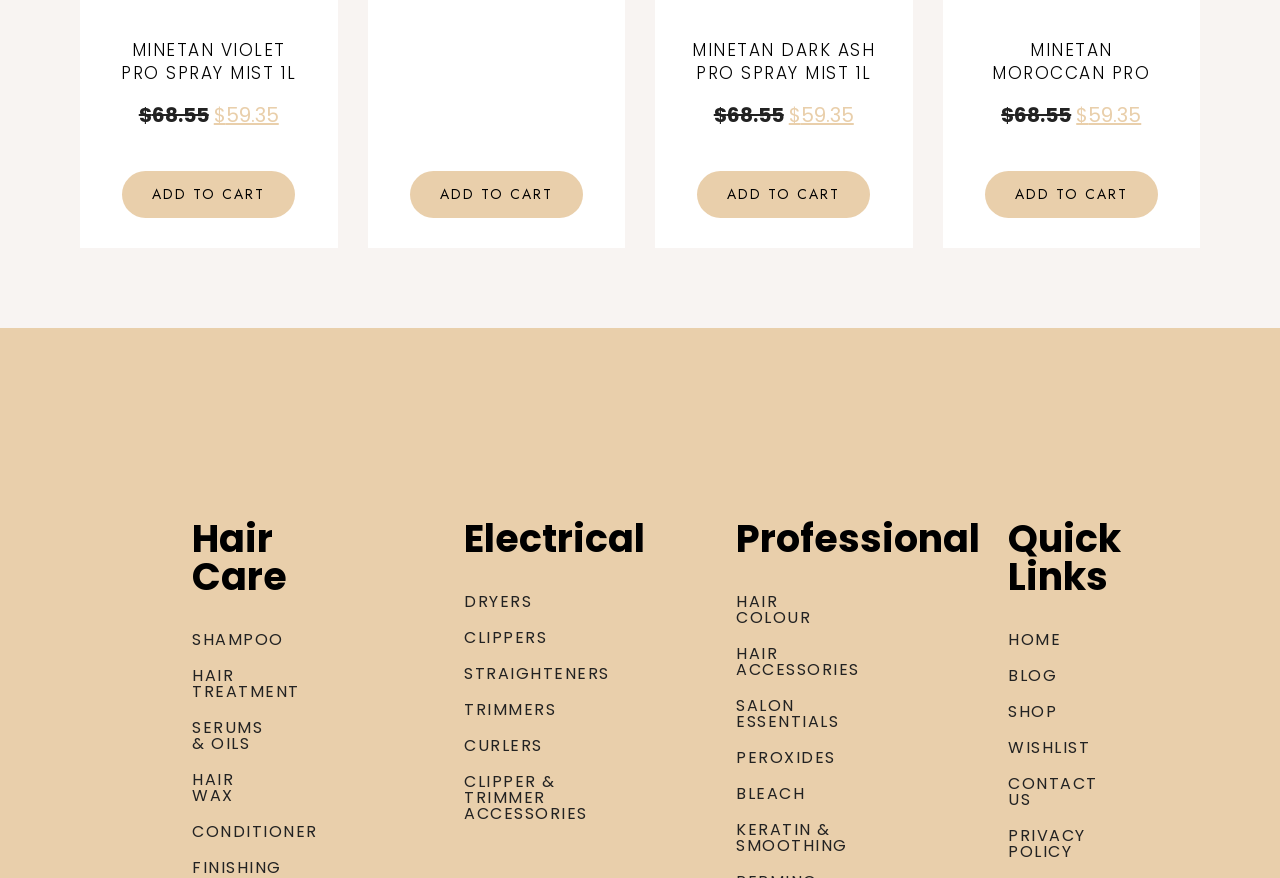Please provide a comprehensive answer to the question below using the information from the image: How many headings are available on the webpage?

I can see four headings on the webpage: 'MINETAN VIOLET PRO SPRAY MIST 1L', 'Hair Care', 'Electrical', and 'Professional', which suggests that there are four headings available on the webpage.